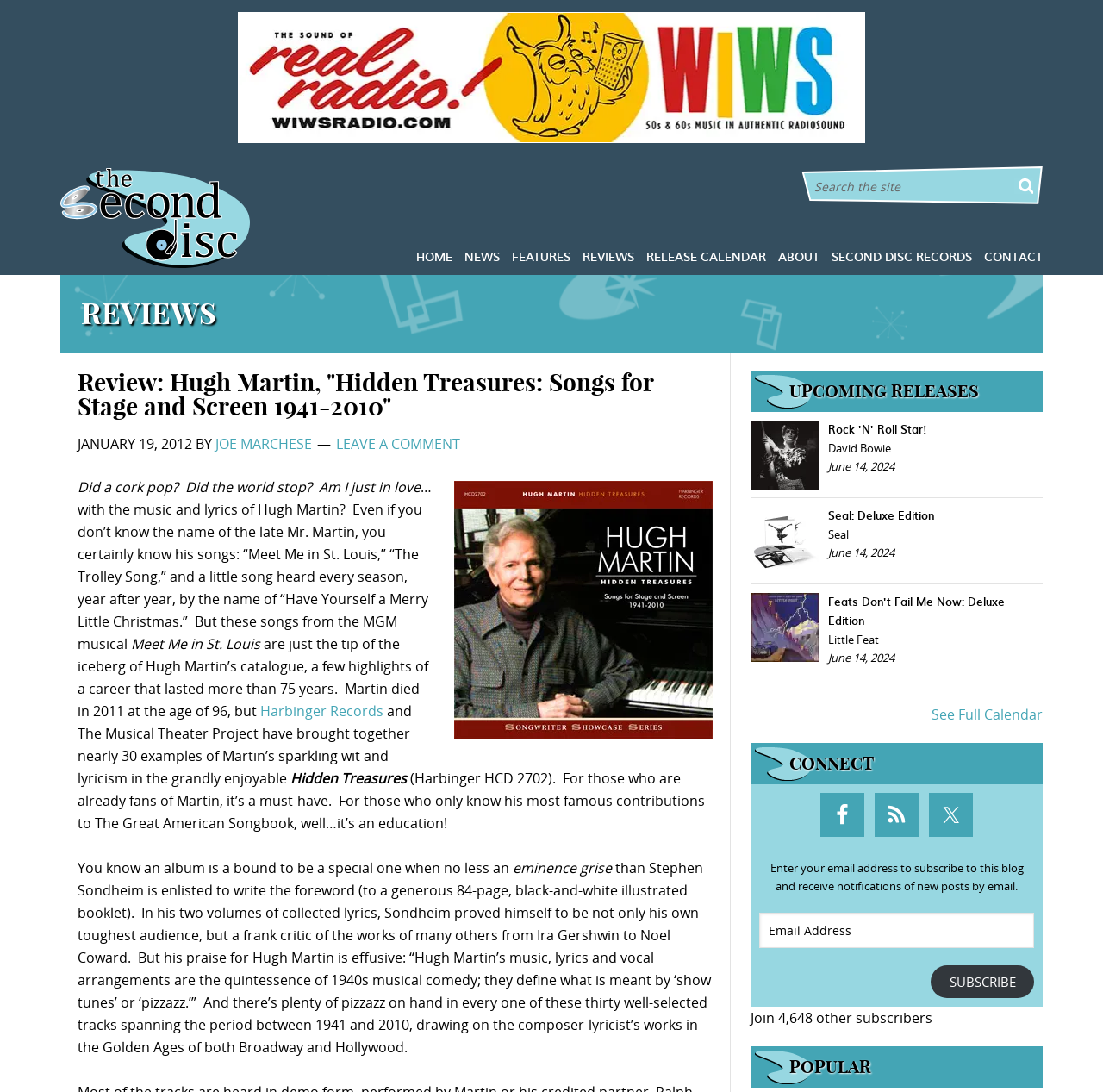What is the name of the record label that released the album?
Provide an in-depth answer to the question, covering all aspects.

The article mentions that the album was released by Harbinger Records, which is the record label responsible for bringing together Hugh Martin's songs in the album 'Hidden Treasures'.